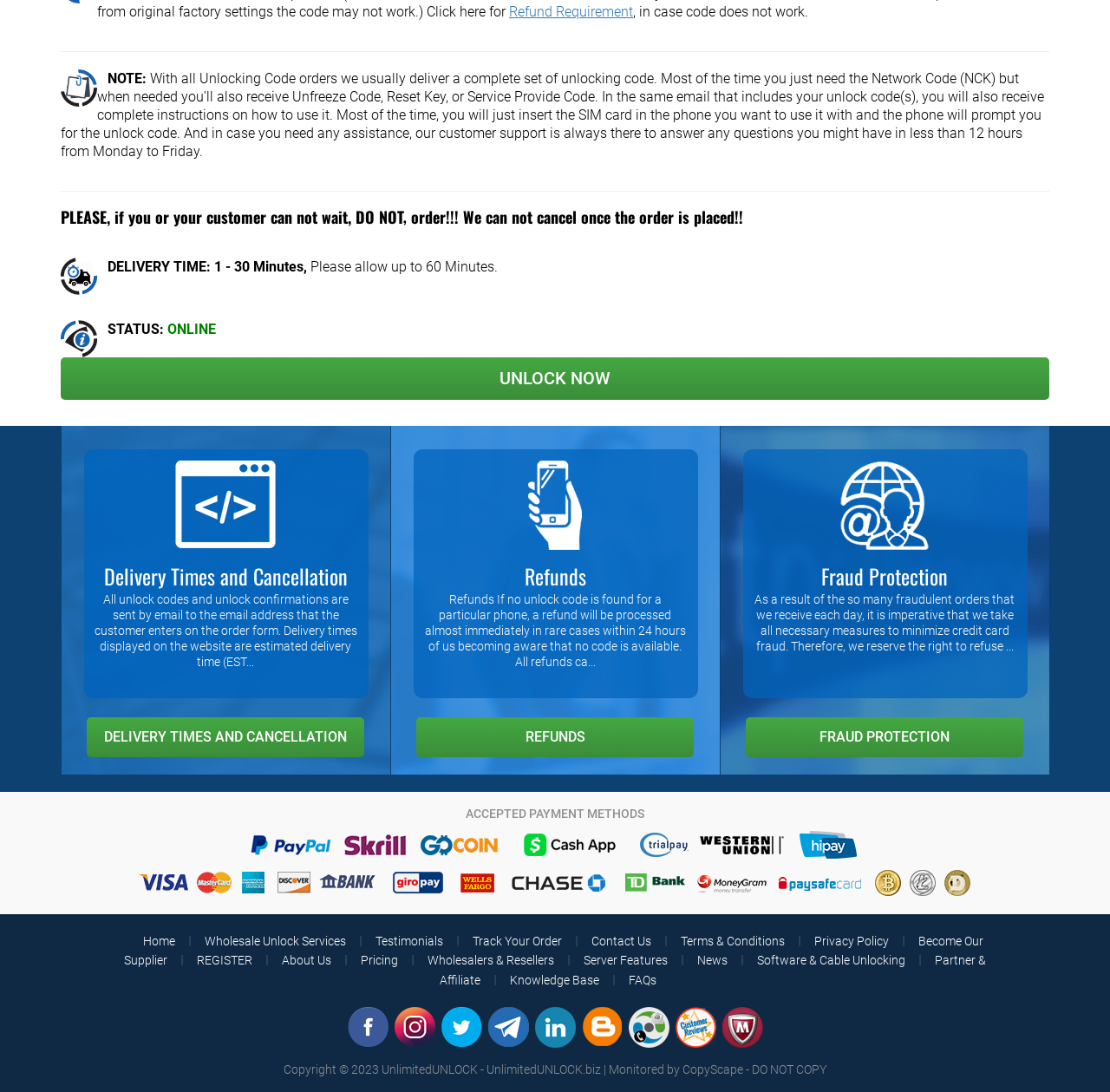Respond with a single word or phrase to the following question:
What is the estimated delivery time?

1 - 30 Minutes